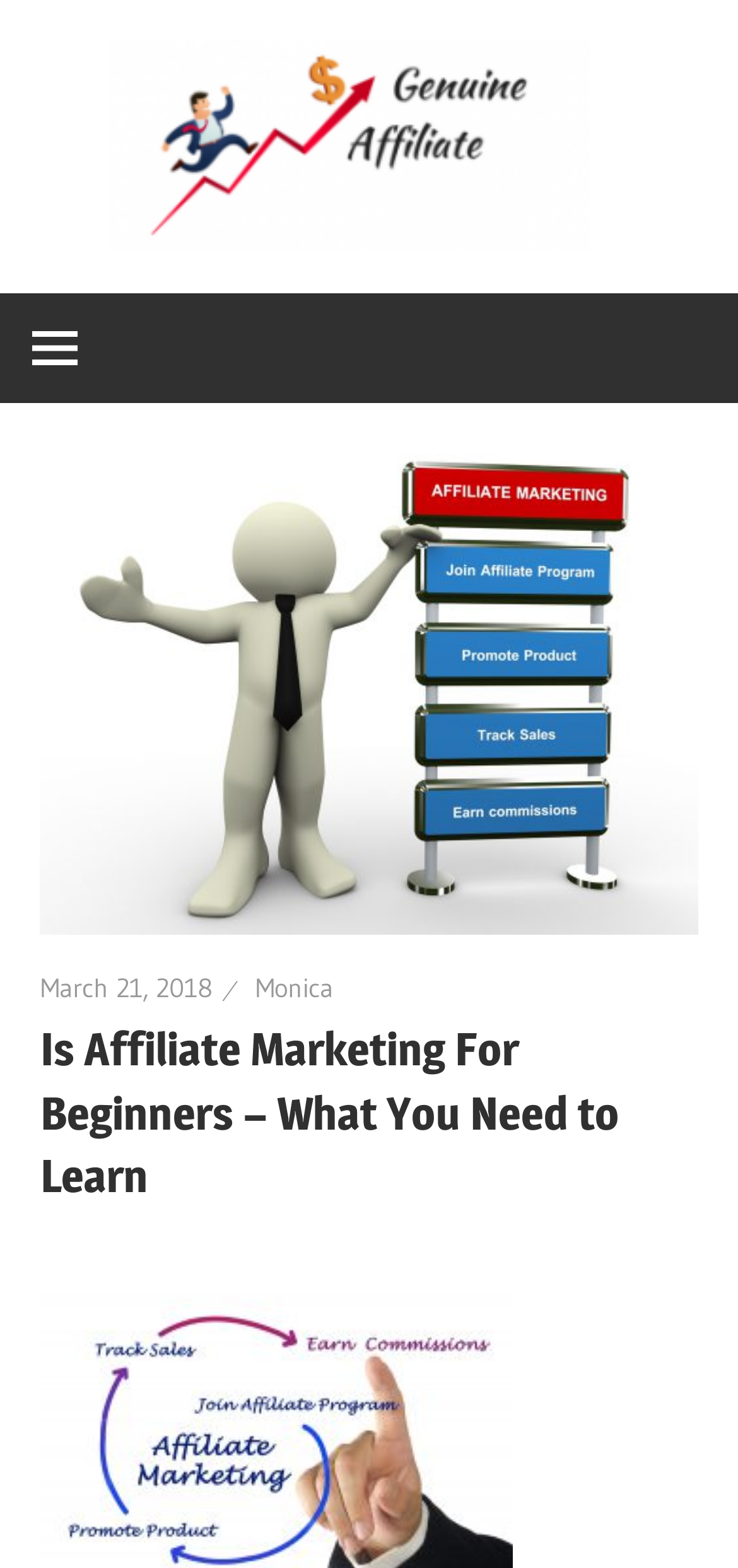Give a one-word or one-phrase response to the question:
When was the article published?

March 21, 2018